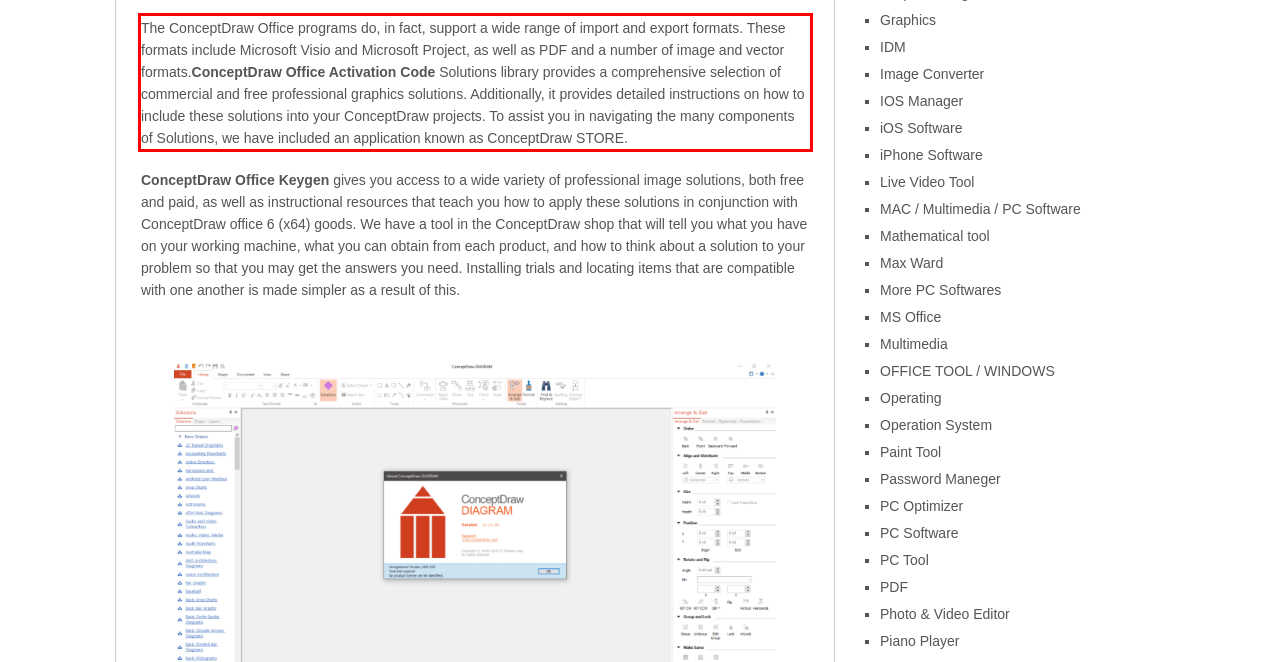Using the provided webpage screenshot, identify and read the text within the red rectangle bounding box.

The ConceptDraw Office programs do, in fact, support a wide range of import and export formats. These formats include Microsoft Visio and Microsoft Project, as well as PDF and a number of image and vector formats.ConceptDraw Office Activation Code Solutions library provides a comprehensive selection of commercial and free professional graphics solutions. Additionally, it provides detailed instructions on how to include these solutions into your ConceptDraw projects. To assist you in navigating the many components of Solutions, we have included an application known as ConceptDraw STORE.